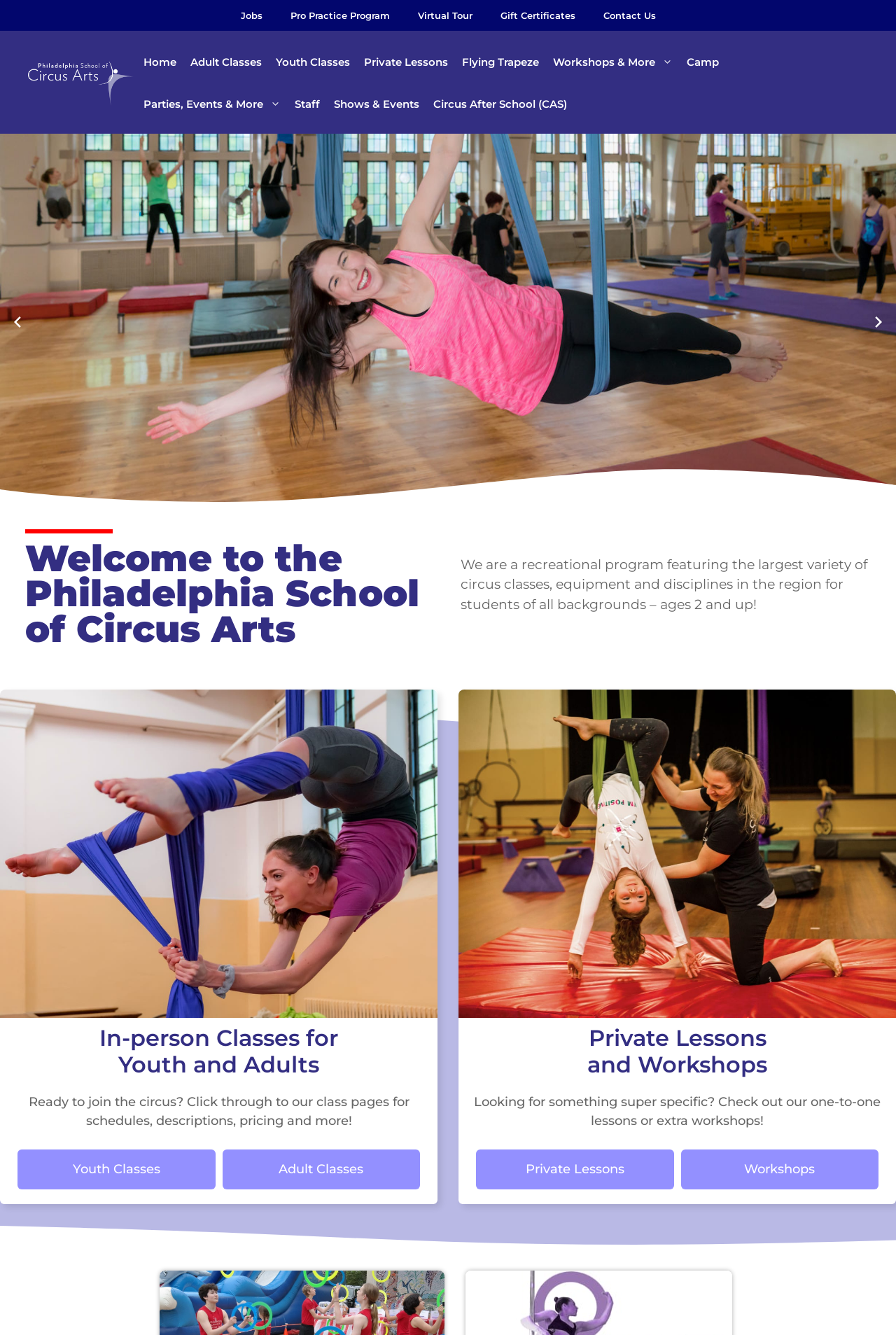Please locate the bounding box coordinates of the region I need to click to follow this instruction: "View Virtual Tour".

[0.45, 0.0, 0.543, 0.023]